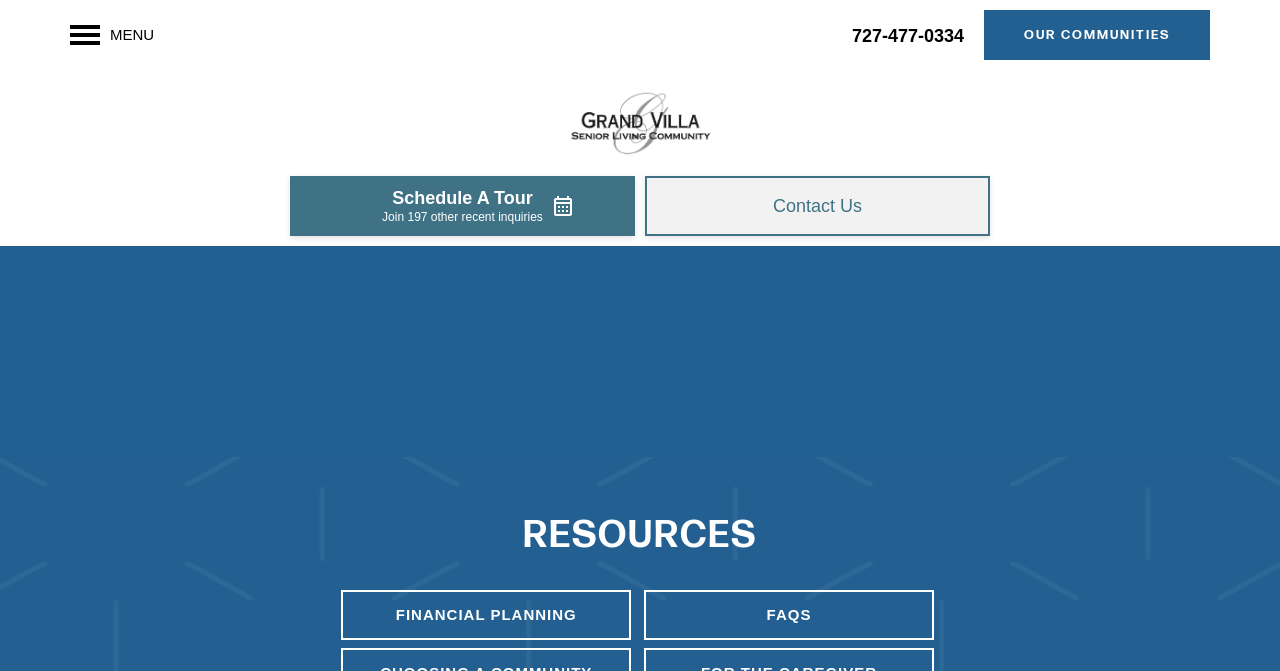What is the purpose of the 'Schedule A Tour' button?
Please provide a comprehensive answer to the question based on the webpage screenshot.

The 'Schedule A Tour' button is a call-to-action element that allows users to schedule a tour of Grand Villa of Clearwater, likely to explore the facilities and services offered.